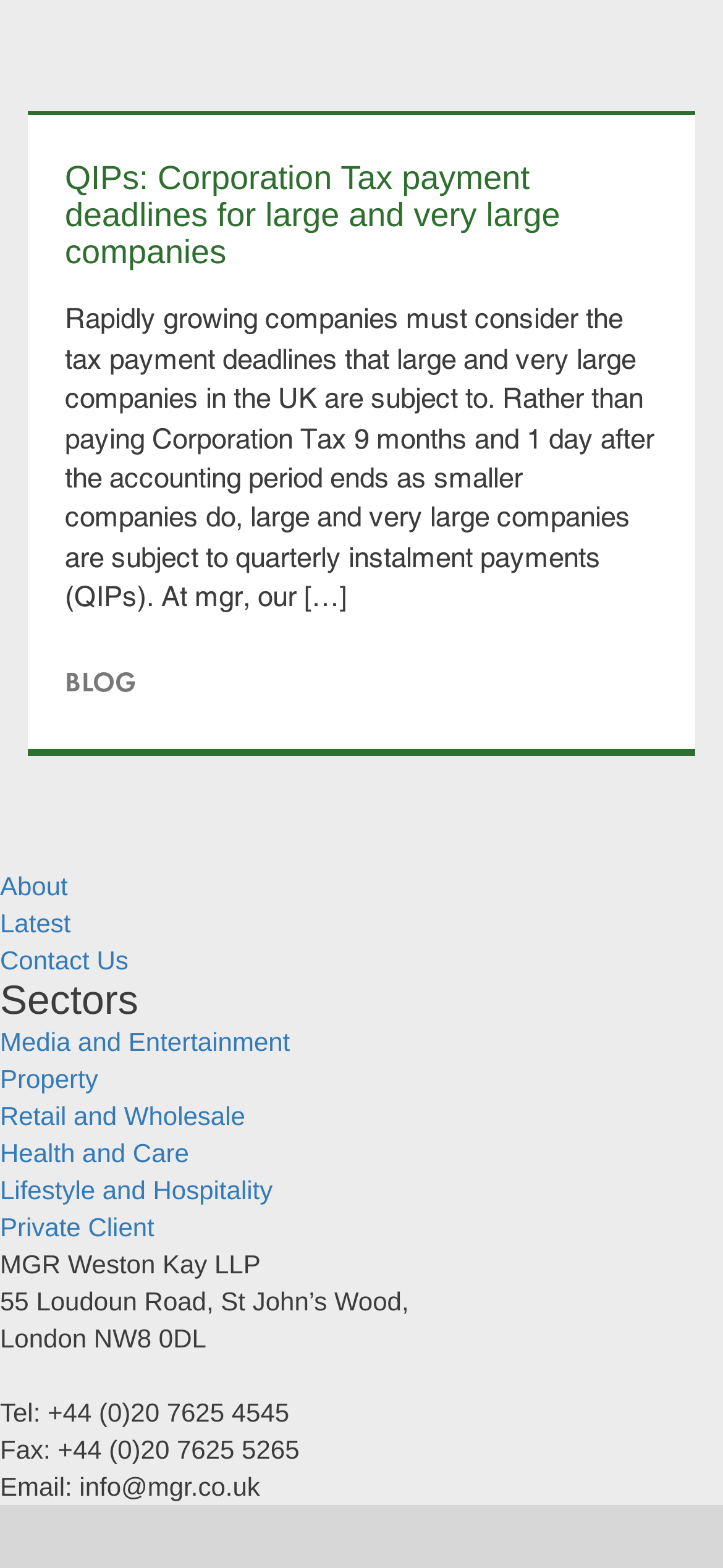Determine the bounding box coordinates of the clickable region to follow the instruction: "Click on 'Email: info@mgr.co.uk'".

[0.0, 0.939, 0.36, 0.958]